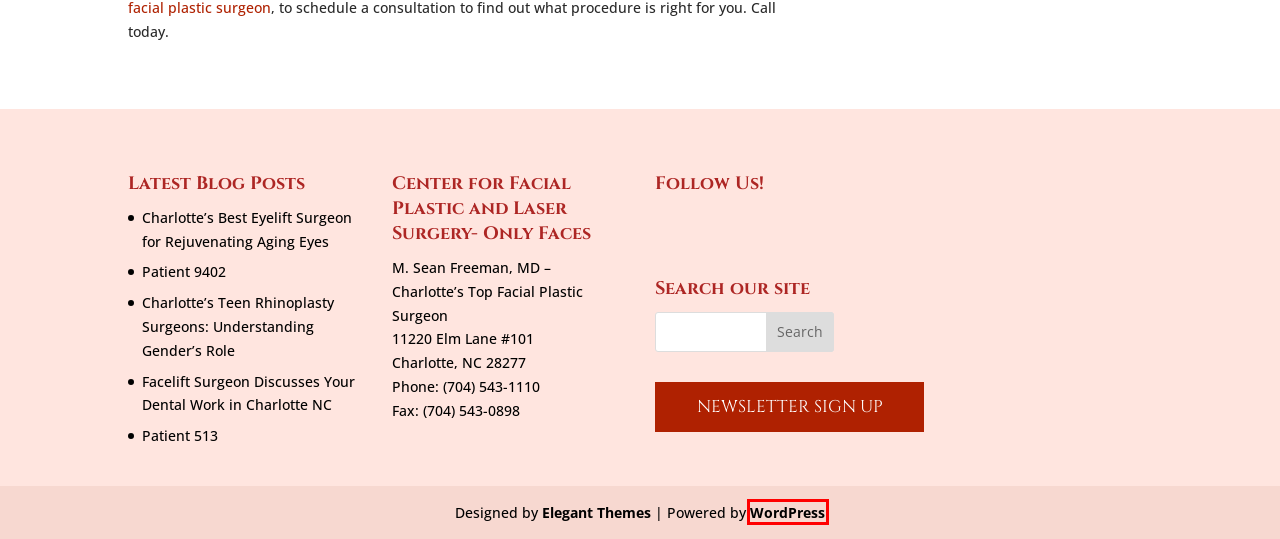You have a screenshot of a webpage with a red rectangle bounding box around an element. Identify the best matching webpage description for the new page that appears after clicking the element in the bounding box. The descriptions are:
A. The Most Popular WordPress Themes In The World
B. Facelift Surgeon in Charlotte NC: Dental Procedure Considerations
C. Patient 513 - Only Faces
D. Best Eyelift Surgeon: Rejuvenating Aging Eyes with Blepharoplasty
E. Top Teen Rhinoplasty Surgeons: Understanding Gender's Role
F. Blog Tool, Publishing Platform, and CMS – WordPress.org
G. Laser Treatments by Charlotte's top Doctor
H. Patient 9402 - Only Faces

F